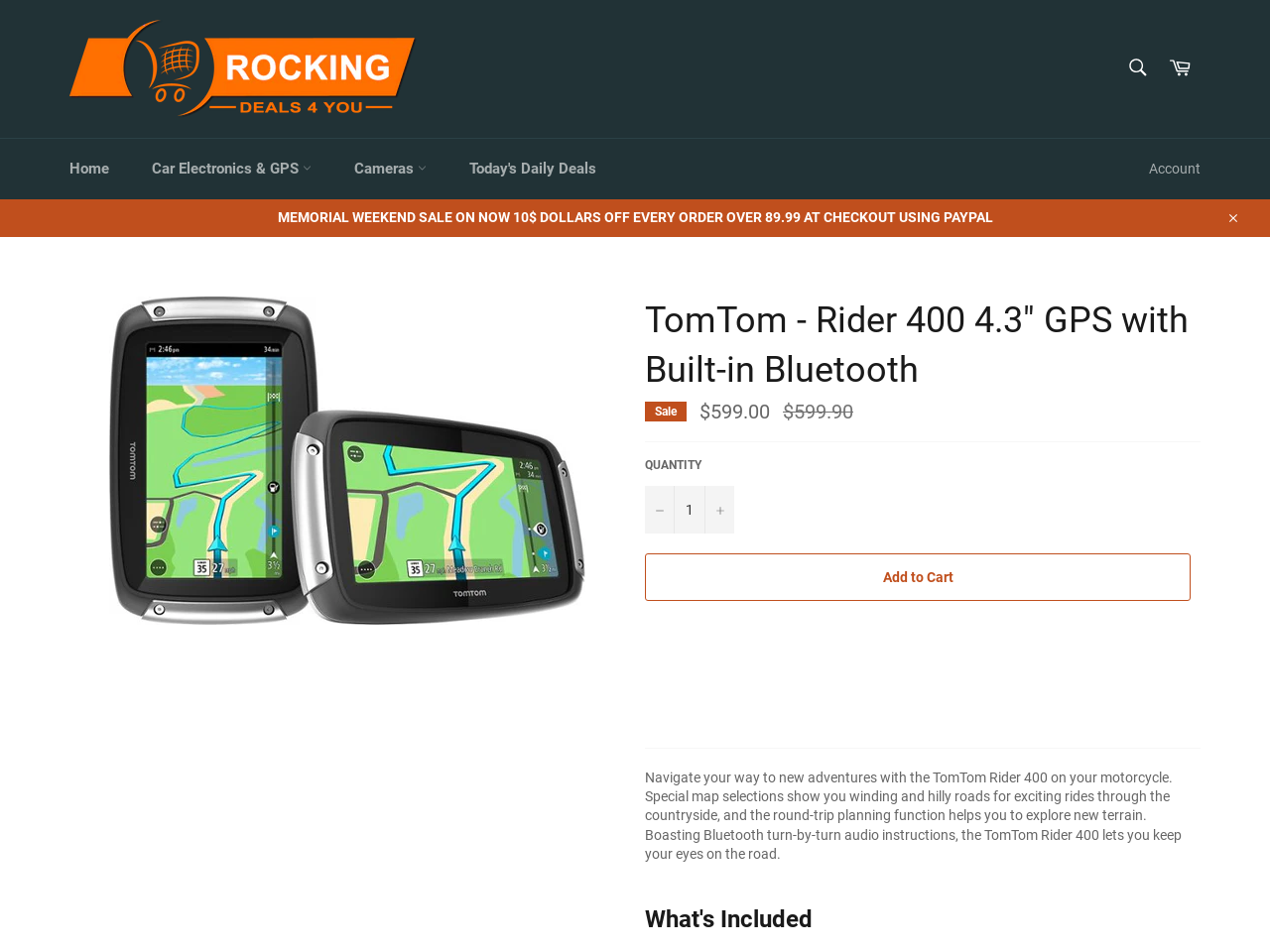Provide a short answer using a single word or phrase for the following question: 
What is the regular price of the GPS device?

$599.90